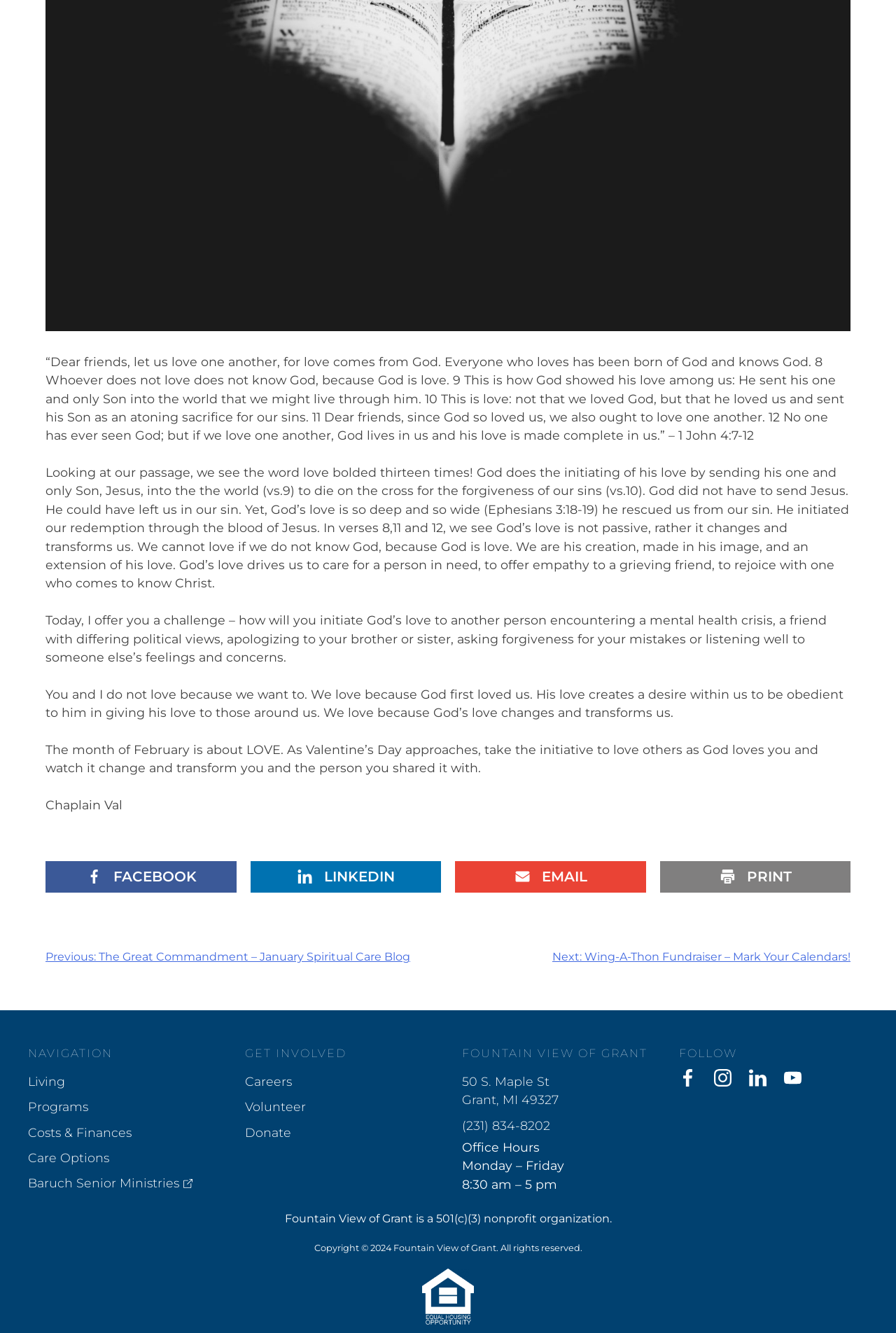Determine the bounding box for the UI element as described: "LinkedIn". The coordinates should be represented as four float numbers between 0 and 1, formatted as [left, top, right, bottom].

[0.279, 0.646, 0.492, 0.67]